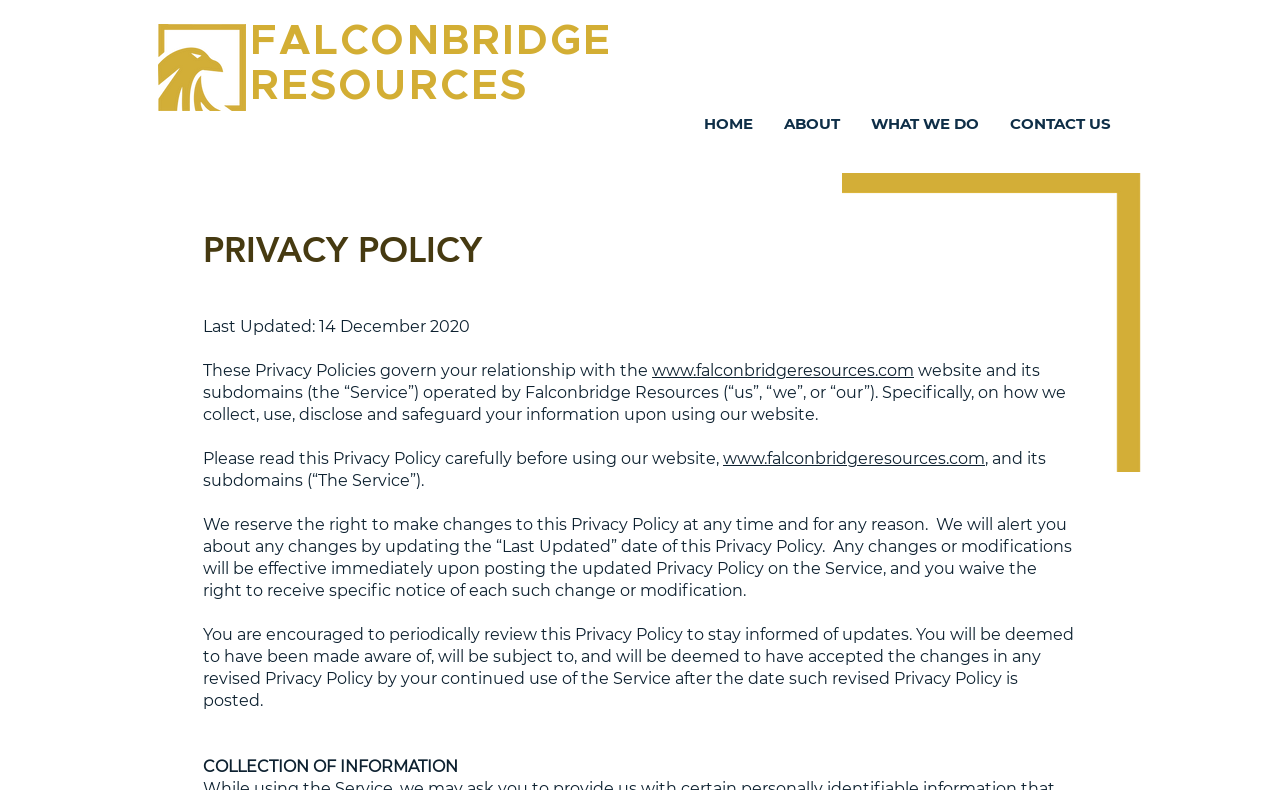Given the element description www.falconbridgeresources.com, specify the bounding box coordinates of the corresponding UI element in the format (top-left x, top-left y, bottom-right x, bottom-right y). All values must be between 0 and 1.

[0.509, 0.457, 0.714, 0.481]